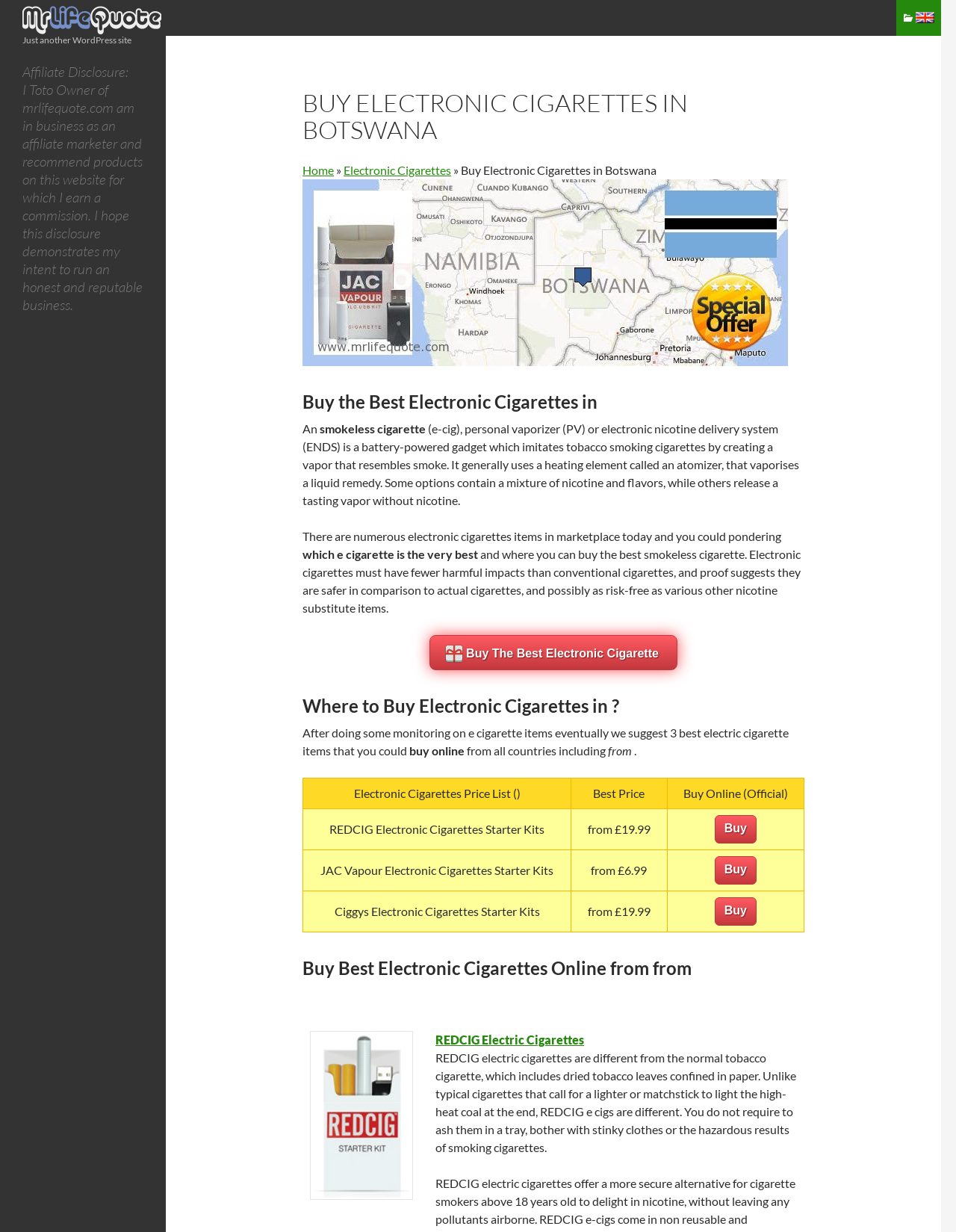Write an elaborate caption that captures the essence of the webpage.

This webpage is about buying electronic cigarettes in Botswana. At the top, there is a heading "Mr Life Quote" followed by a link. Below it, there is a header section with a heading "BUY ELECTRONIC CIGARETTES IN BOTSWANA" and a navigation menu with links to "Home", "Electronic Cigarettes", and "Buy Electronic Cigarettes in Botswana".

On the left side, there is an image related to buying electronic cigarettes online in Botswana. Next to the image, there is a heading "Buy the Best Electronic Cigarettes in" followed by a detailed description of electronic cigarettes, their benefits, and how they work.

Below the description, there is a section with a heading "Where to Buy Electronic Cigarettes in?" followed by a recommendation to buy three best electronic cigarette products online. The section also mentions that these products can be bought from all countries, including Botswana.

Further down, there is a table comparing the prices of different electronic cigarette products, including REDCIG, JAC Vapour, and Ciggys. Each row in the table provides the product name, price, and a "Buy" link.

After the table, there is a section with a heading "Buy Best Electronic Cigarettes Online from" followed by an image related to buying REDCIG electronic cigarettes in Botswana. Below the image, there is a heading "REDCIG Electric Cigarettes" followed by a detailed description of REDCIG electric cigarettes and their benefits.

At the bottom of the page, there is a footer section with a heading "Just another WordPress site" and an affiliate disclosure statement.